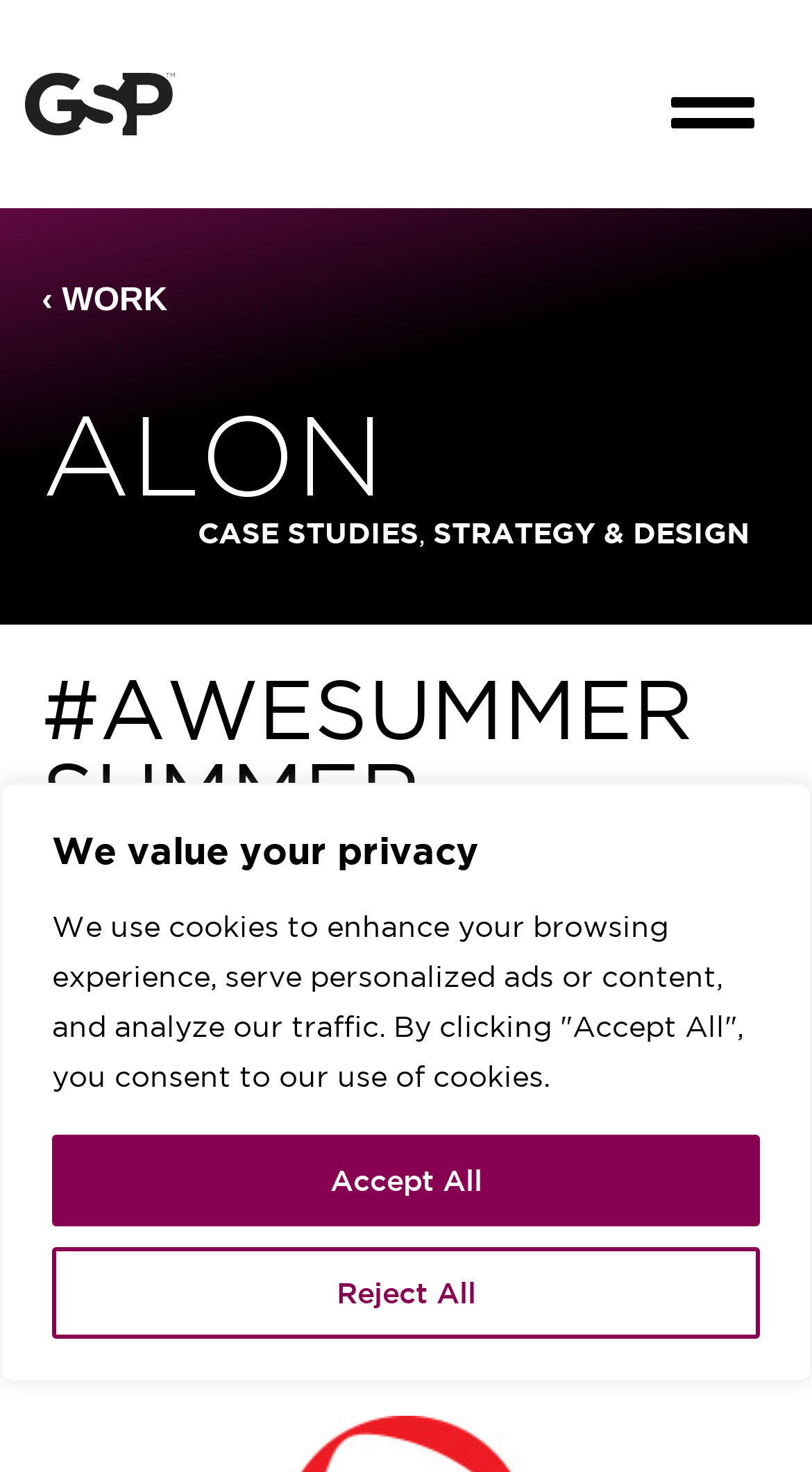What is the logo of GSP?
Could you answer the question in a detailed manner, providing as much information as possible?

I found the logo of GSP by looking at the image element with the description 'GSP logo black and white' which is located at the top left corner of the webpage.